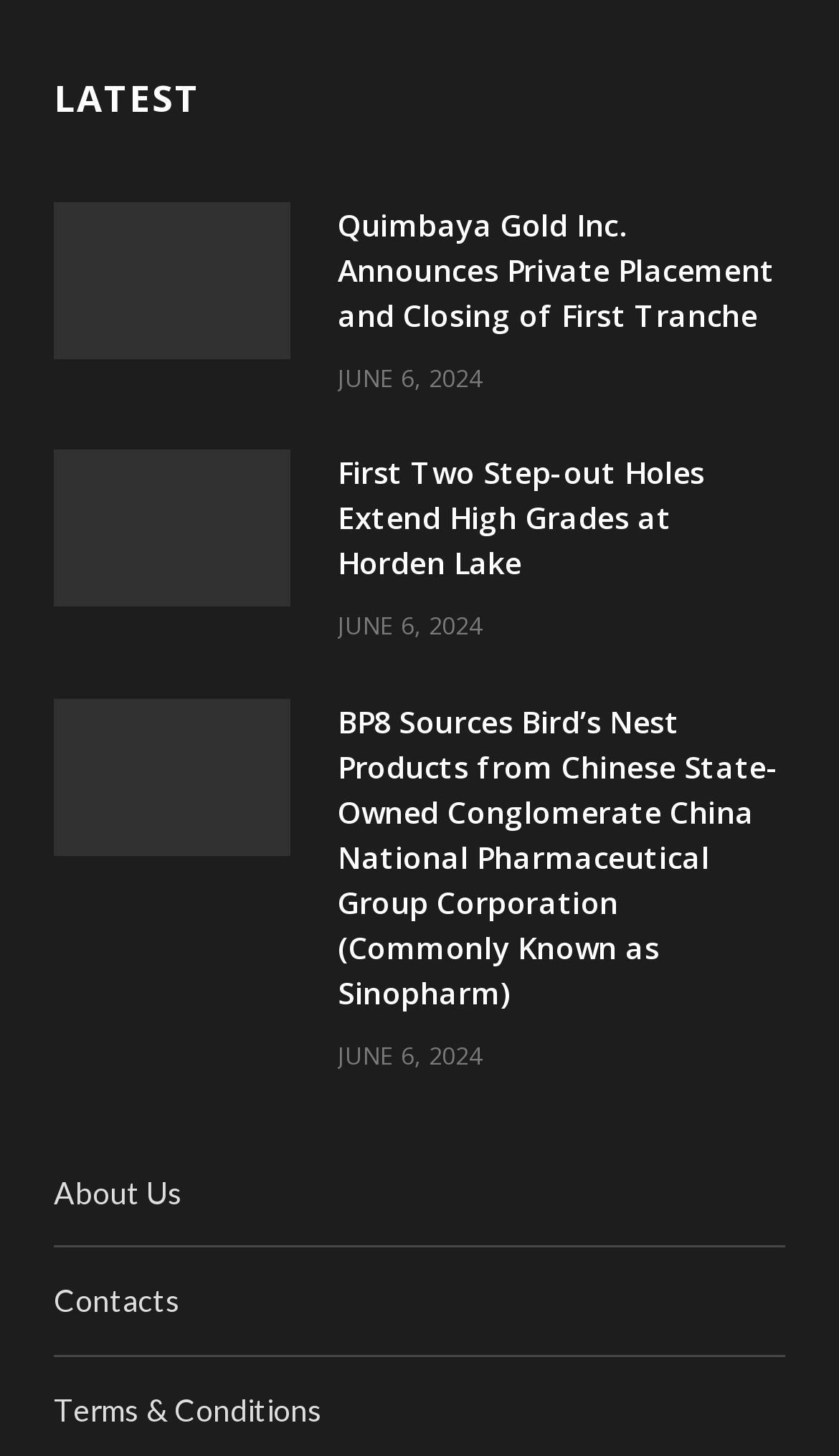Give a concise answer of one word or phrase to the question: 
How many news articles are displayed on the page?

3